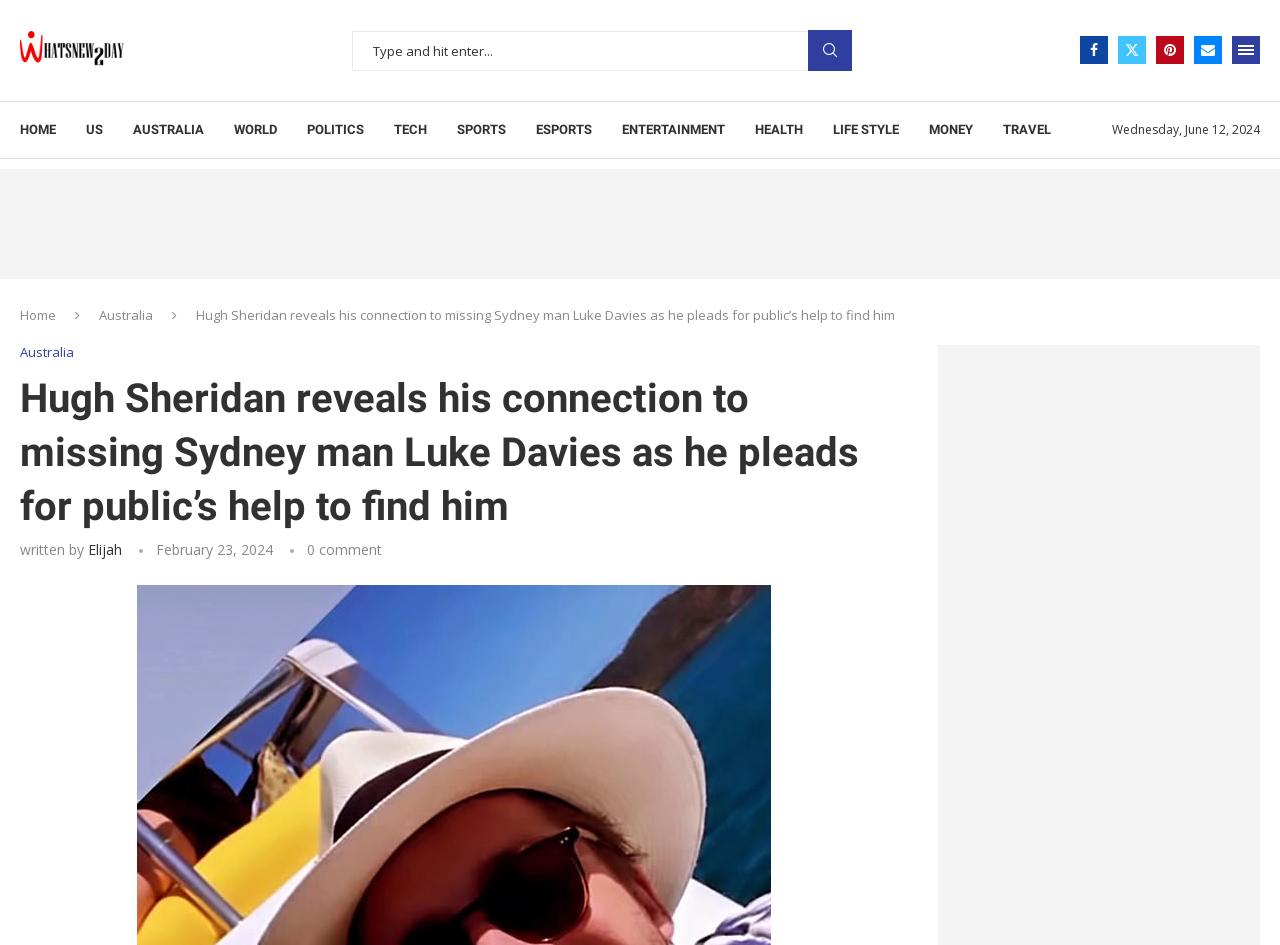Provide a one-word or one-phrase answer to the question:
What is the date of the article?

February 23, 2024